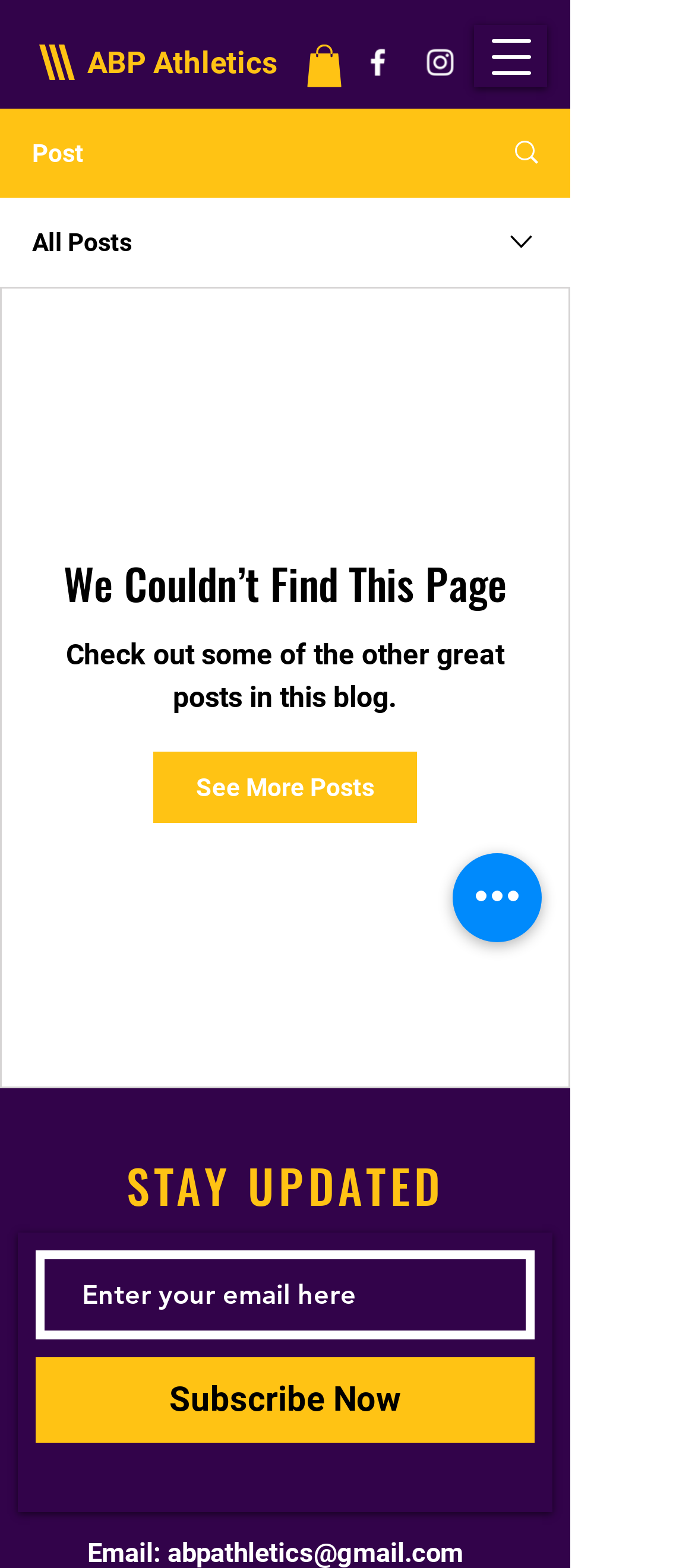Reply to the question with a brief word or phrase: What is the text on the image at the top right corner?

White Facebook Icon